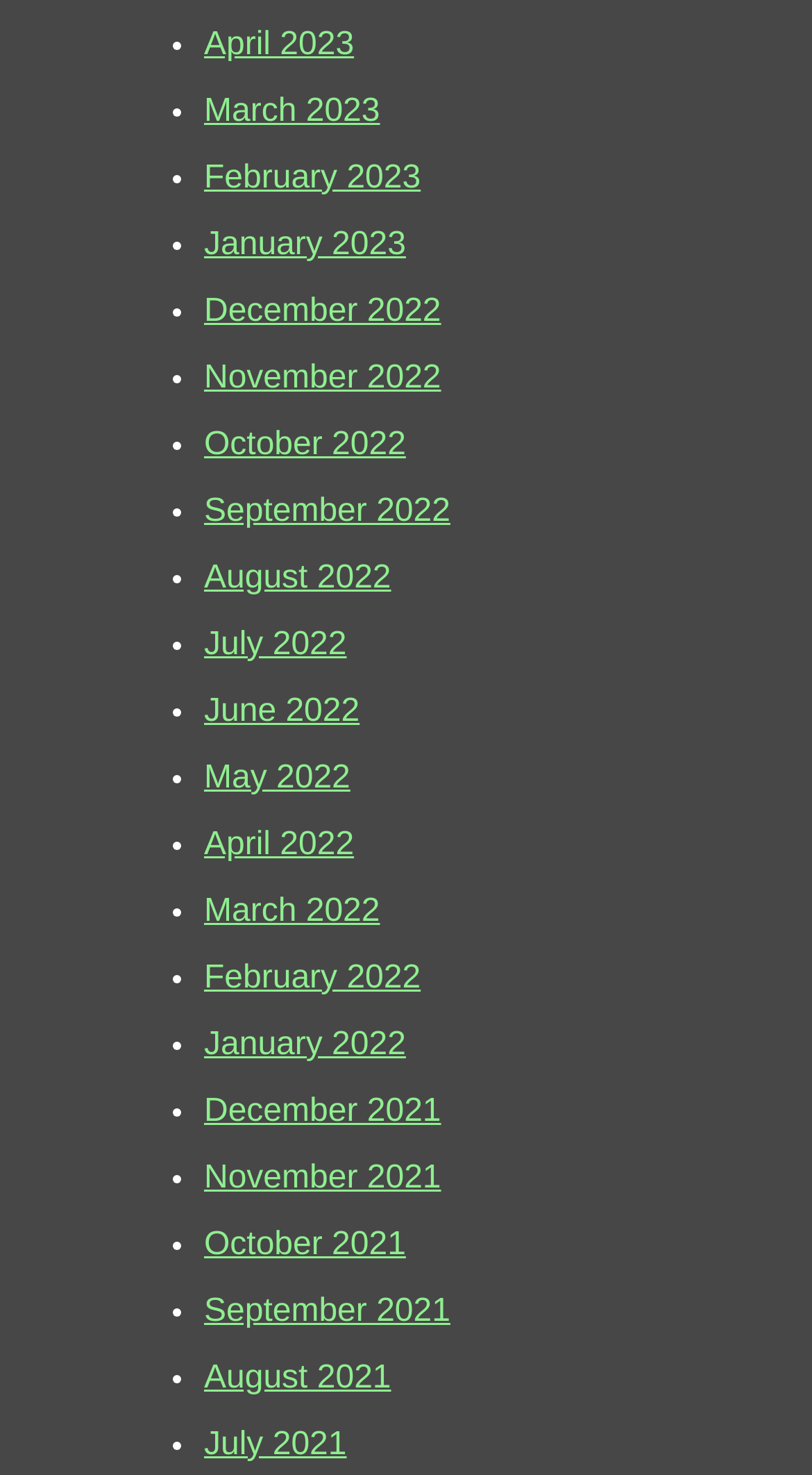Please identify the bounding box coordinates of the element that needs to be clicked to execute the following command: "View January 2023". Provide the bounding box using four float numbers between 0 and 1, formatted as [left, top, right, bottom].

[0.251, 0.154, 0.5, 0.178]